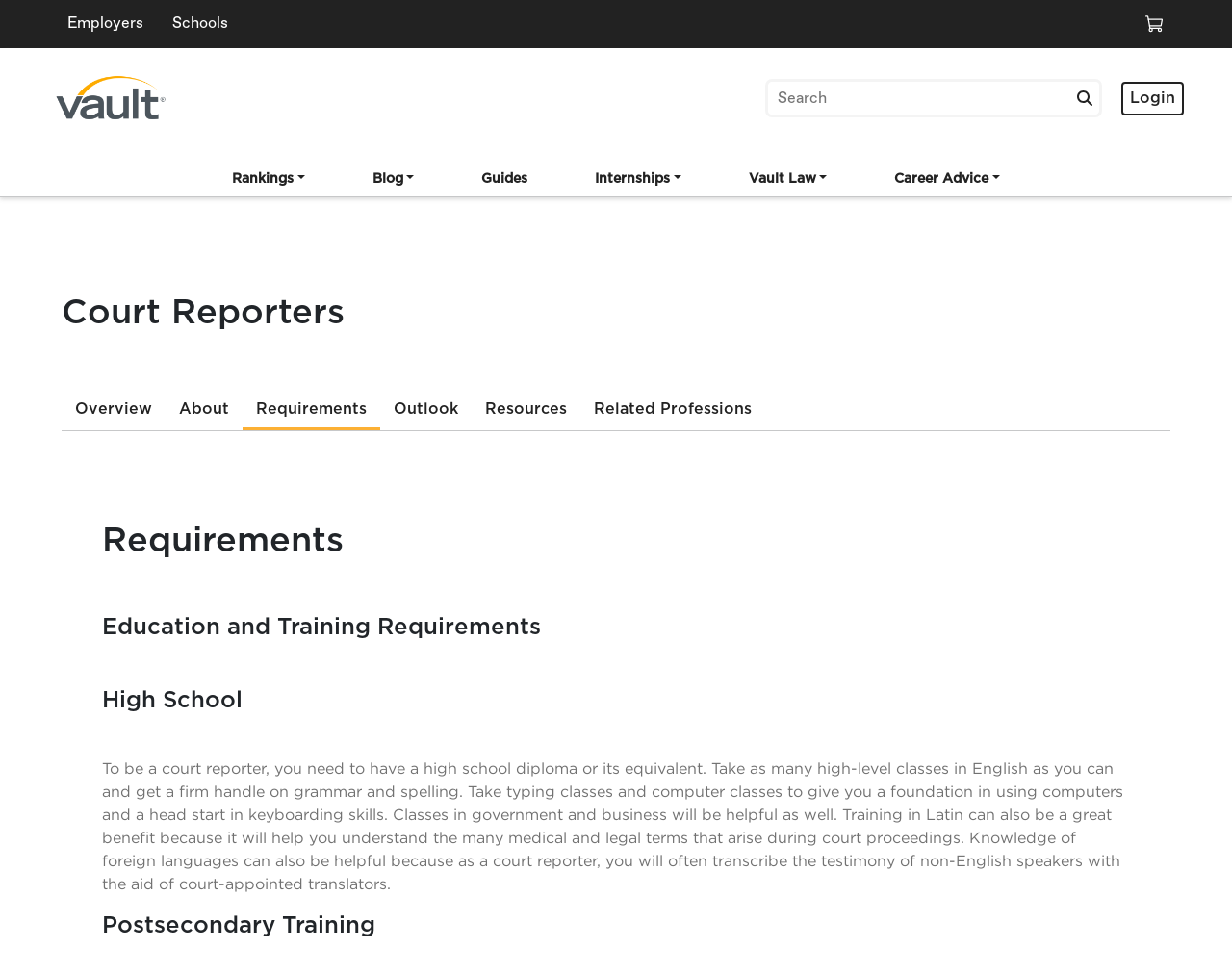Find the bounding box coordinates of the area that needs to be clicked in order to achieve the following instruction: "Go to the Login page". The coordinates should be specified as four float numbers between 0 and 1, i.e., [left, top, right, bottom].

[0.91, 0.083, 0.961, 0.118]